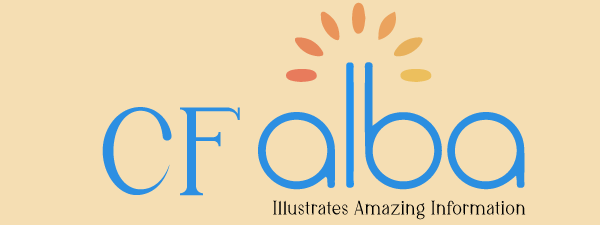What is the tone of the overall design?
Please respond to the question with a detailed and thorough explanation.

The question asks about the tone conveyed by the overall design of the logo. According to the caption, the design communicates a friendly and informative vibe, making it inviting for users seeking professional guidance.